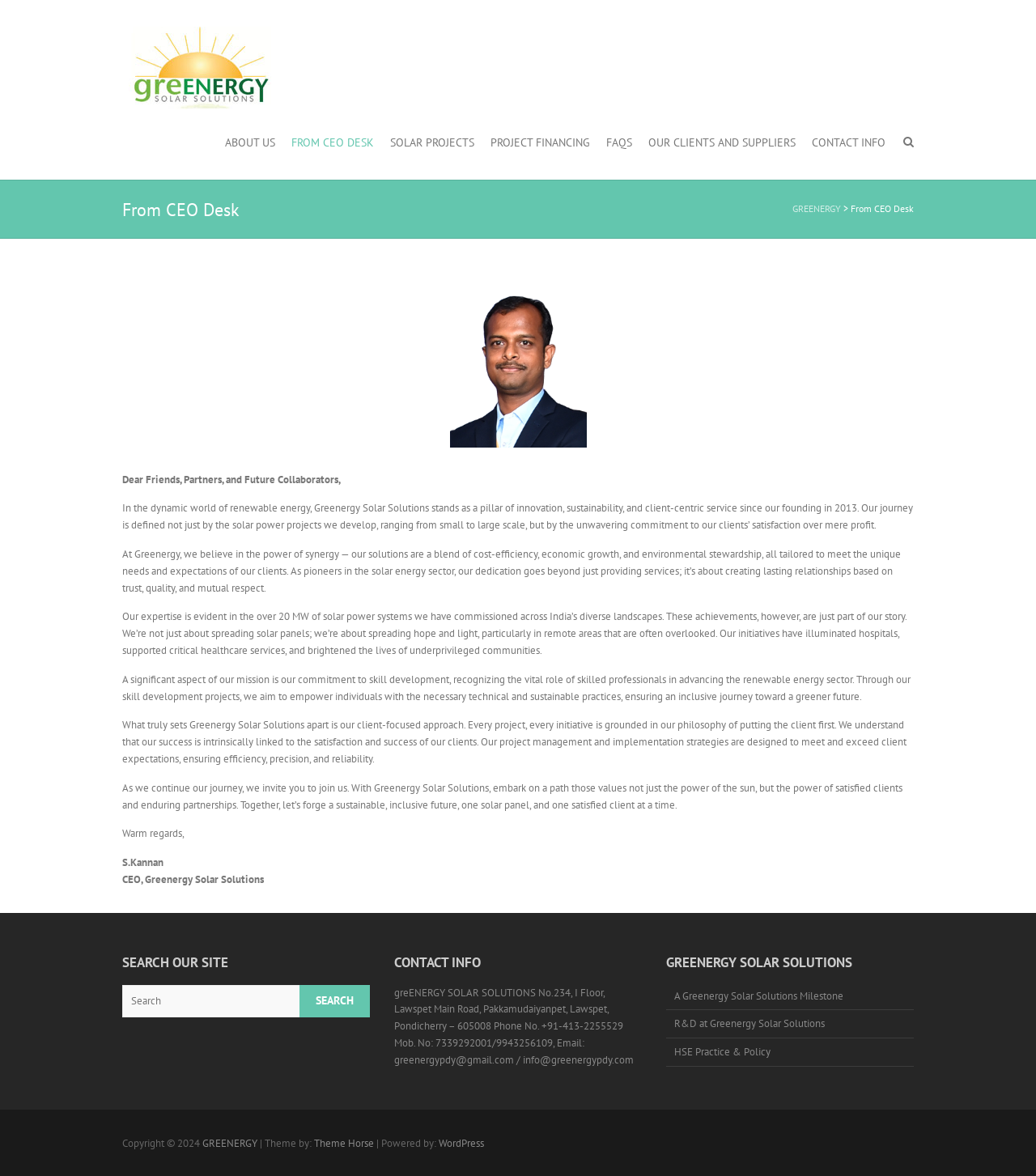Determine the bounding box coordinates of the clickable area required to perform the following instruction: "Contact Greenergy Solar Solutions". The coordinates should be represented as four float numbers between 0 and 1: [left, top, right, bottom].

[0.38, 0.838, 0.612, 0.907]